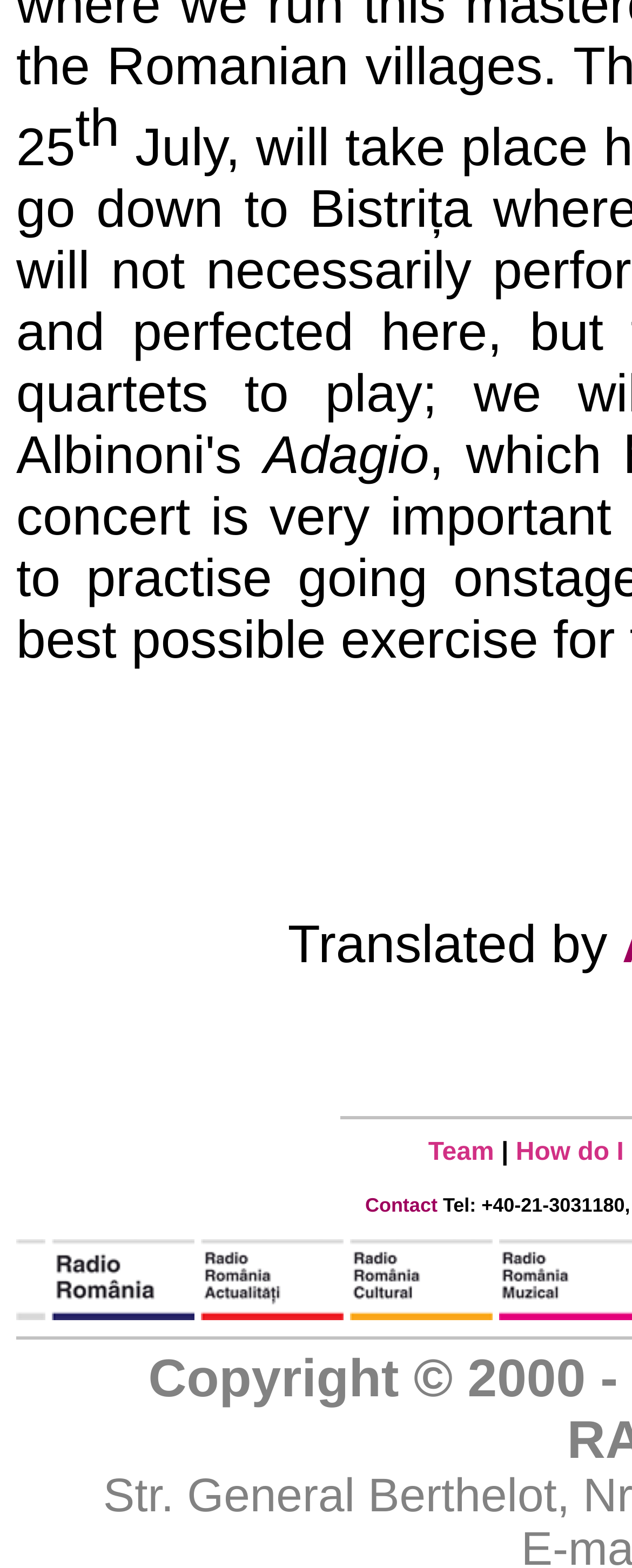What is the title of the webpage?
Please utilize the information in the image to give a detailed response to the question.

The title of the webpage can be found in the StaticText element 'Adagio', which is likely to be the title of the webpage due to its prominent position and font size.